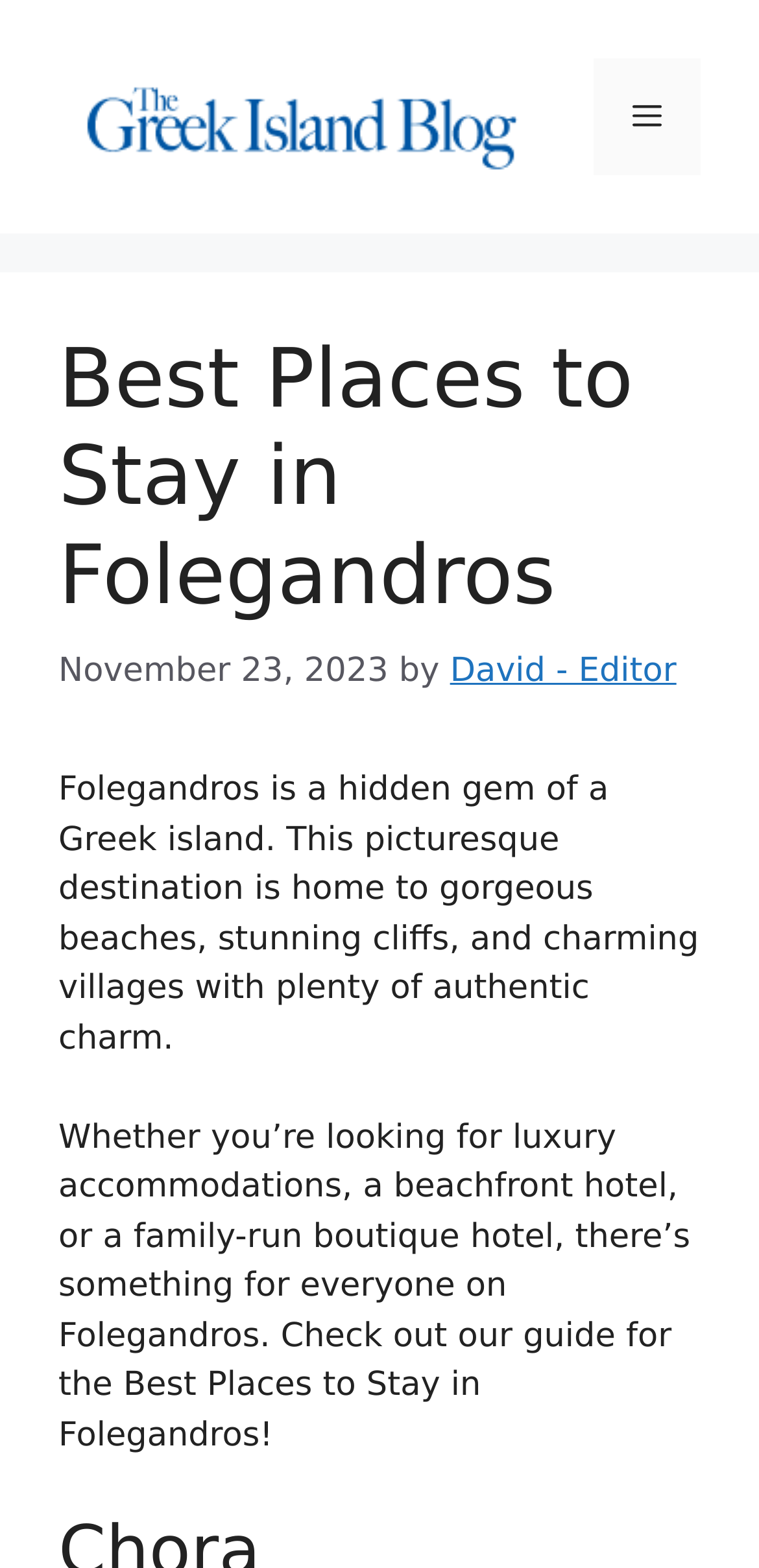Could you please study the image and provide a detailed answer to the question:
When was the article published?

I obtained the answer by reading the time element that displays the publication date 'November 23, 2023'.